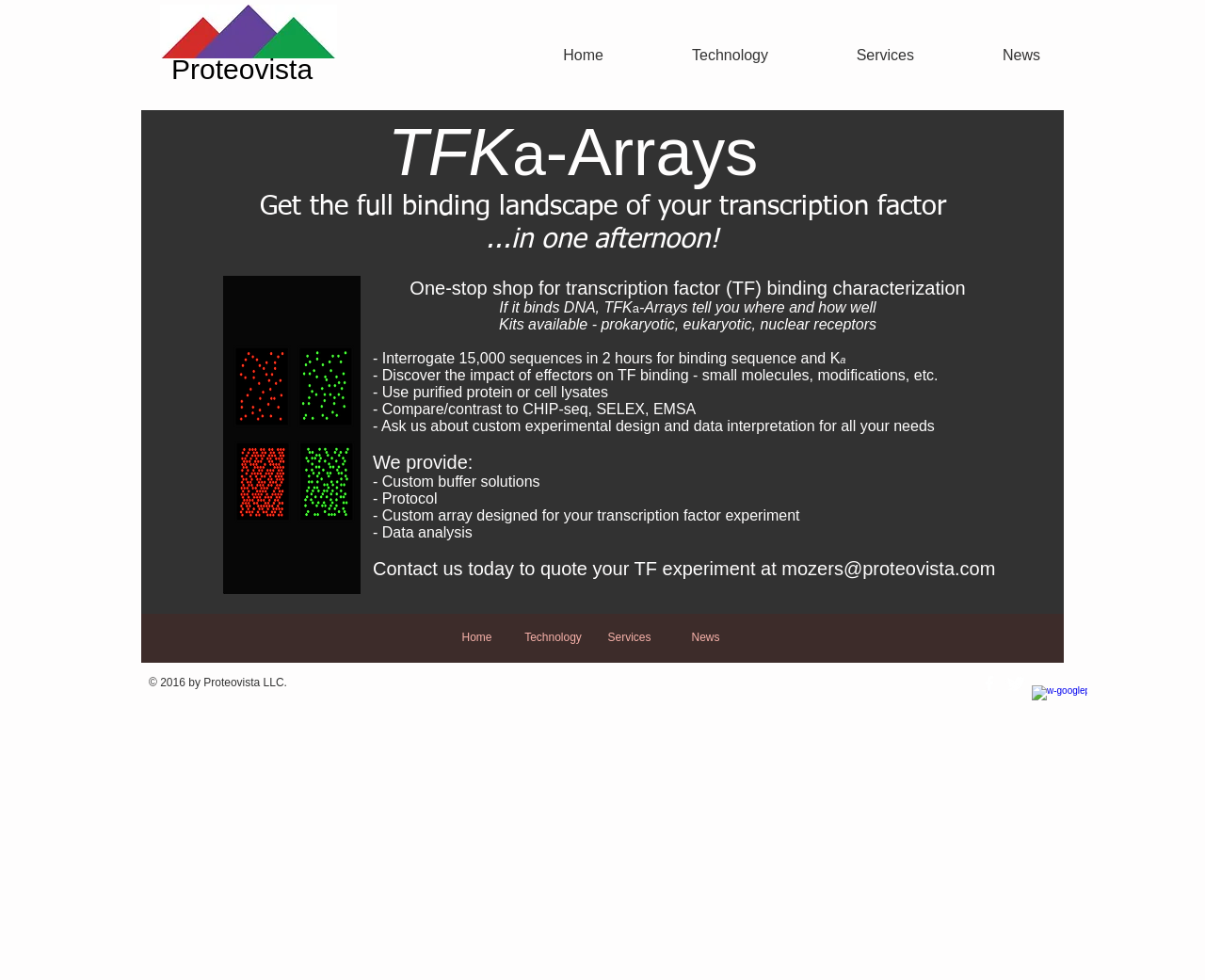Indicate the bounding box coordinates of the clickable region to achieve the following instruction: "View Twitter page."

[0.834, 0.687, 0.852, 0.708]